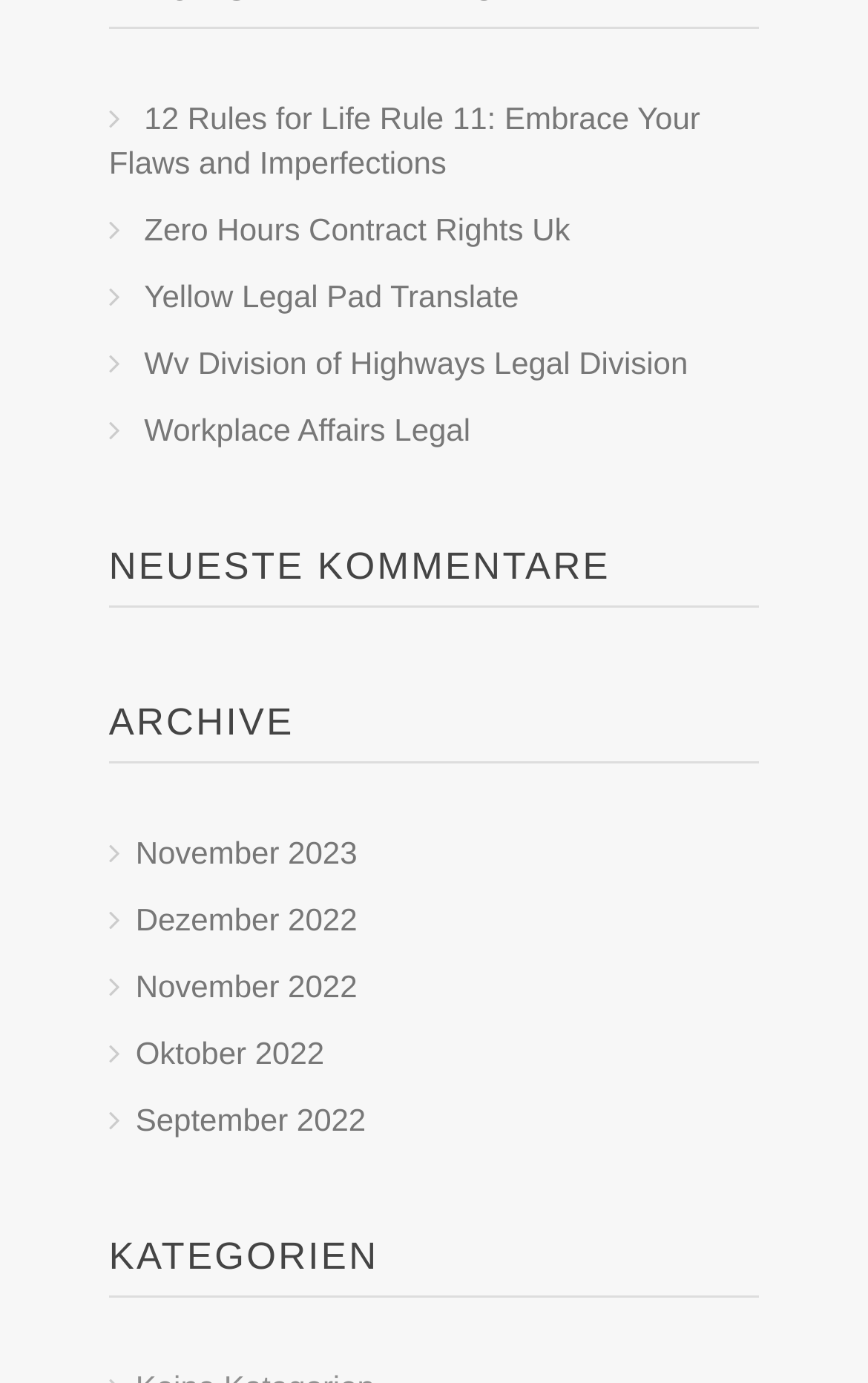Please find the bounding box coordinates of the element that needs to be clicked to perform the following instruction: "Read latest comments". The bounding box coordinates should be four float numbers between 0 and 1, represented as [left, top, right, bottom].

[0.125, 0.392, 0.875, 0.44]